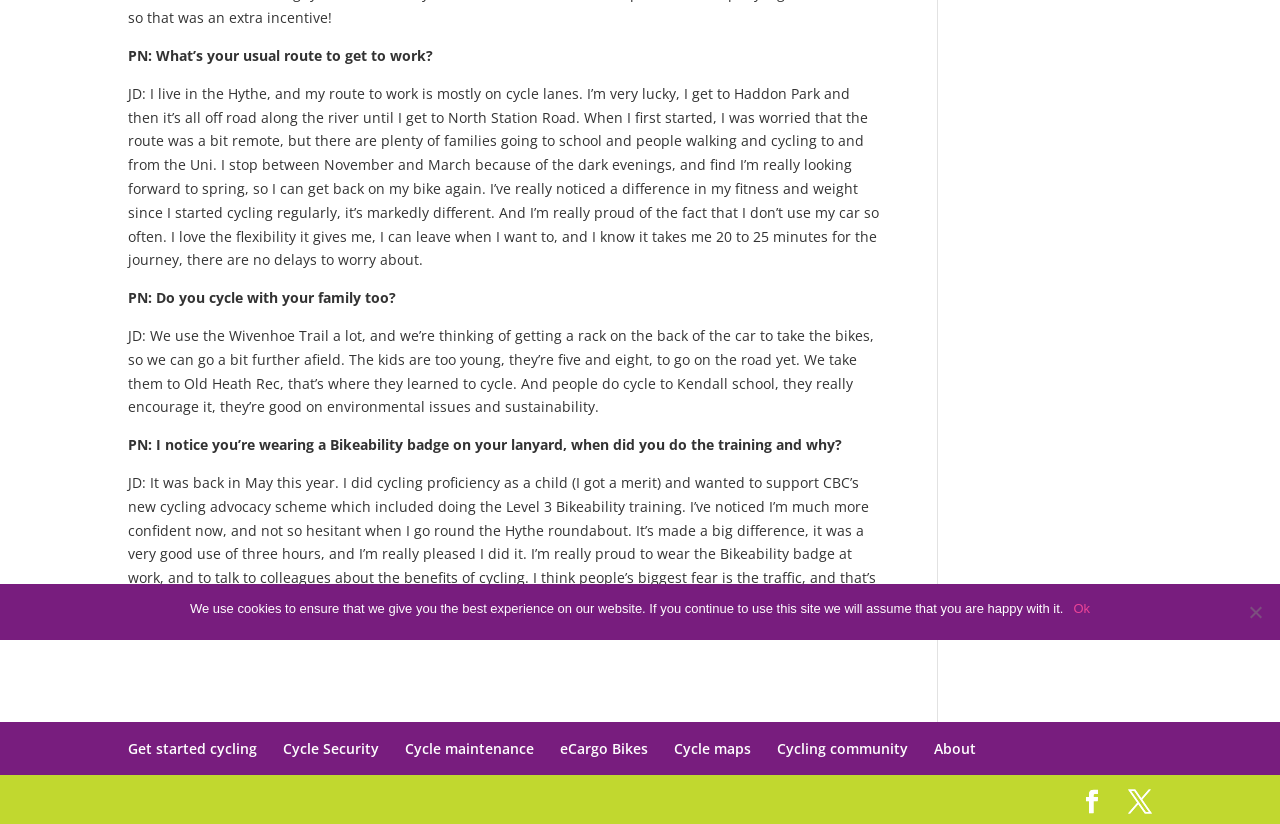Find the bounding box of the element with the following description: "Cycle maps". The coordinates must be four float numbers between 0 and 1, formatted as [left, top, right, bottom].

[0.527, 0.896, 0.587, 0.92]